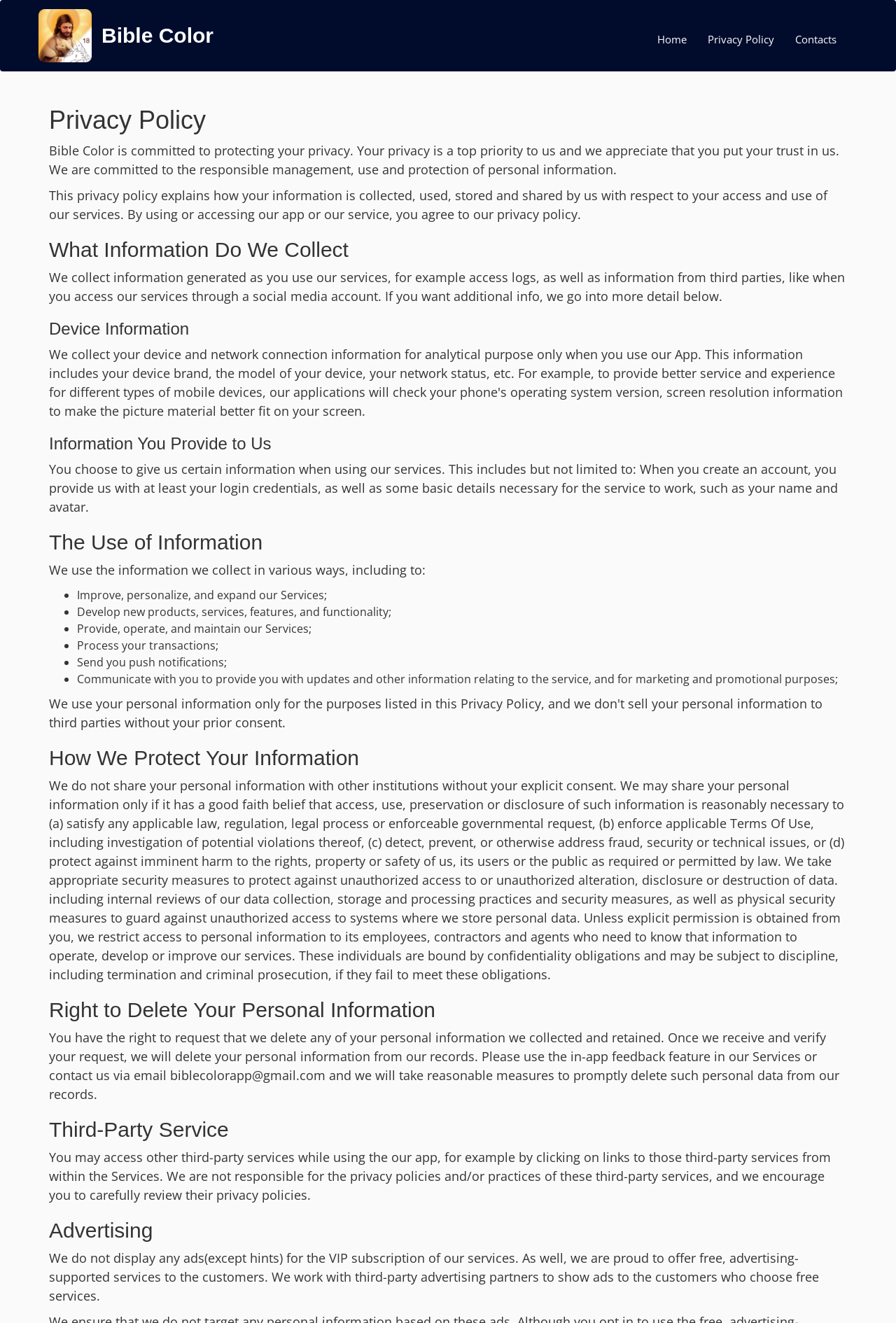Carefully examine the image and provide an in-depth answer to the question: What is the purpose of Bible Color?

Based on the webpage, Bible Color is committed to protecting users' privacy, and this privacy policy explains how their information is collected, used, stored, and shared.